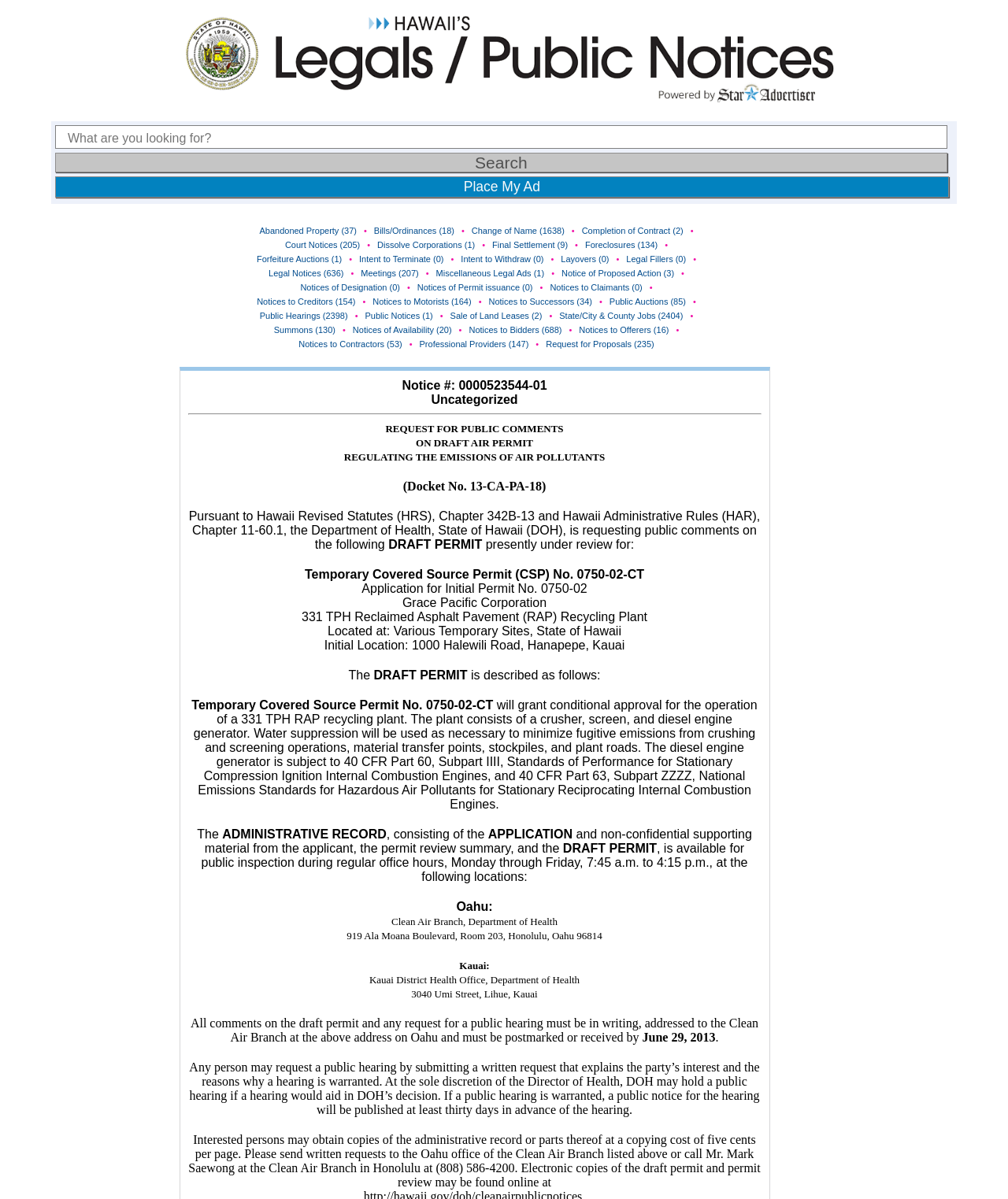How many public notices are categorized as 'Notices to Creditors'?
Please provide a single word or phrase as your answer based on the image.

154